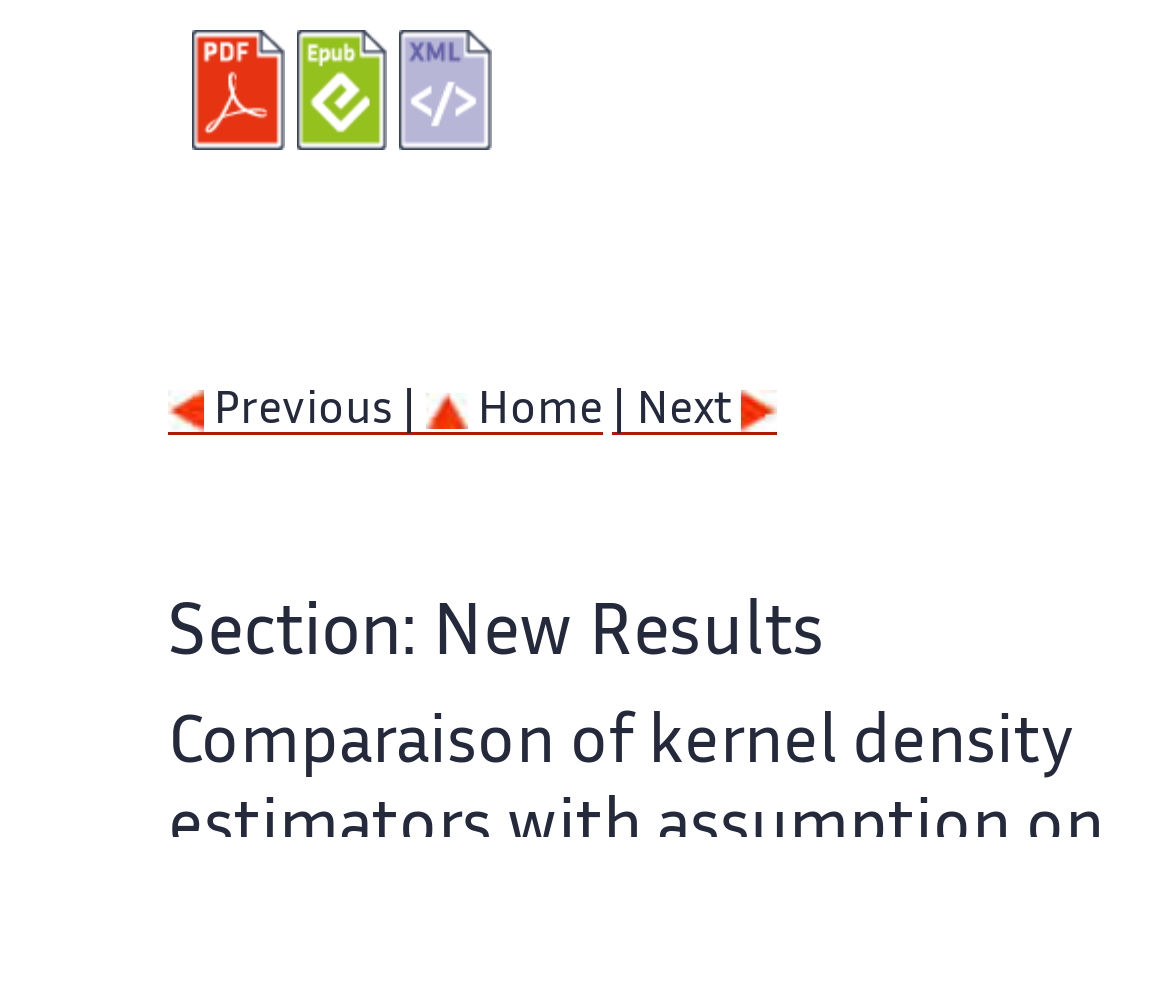Bounding box coordinates should be in the format (top-left x, top-left y, bottom-right x, bottom-right y) and all values should be floating point numbers between 0 and 1. Determine the bounding box coordinate for the UI element described as: title="ePub version"

[0.253, 0.031, 0.342, 0.152]